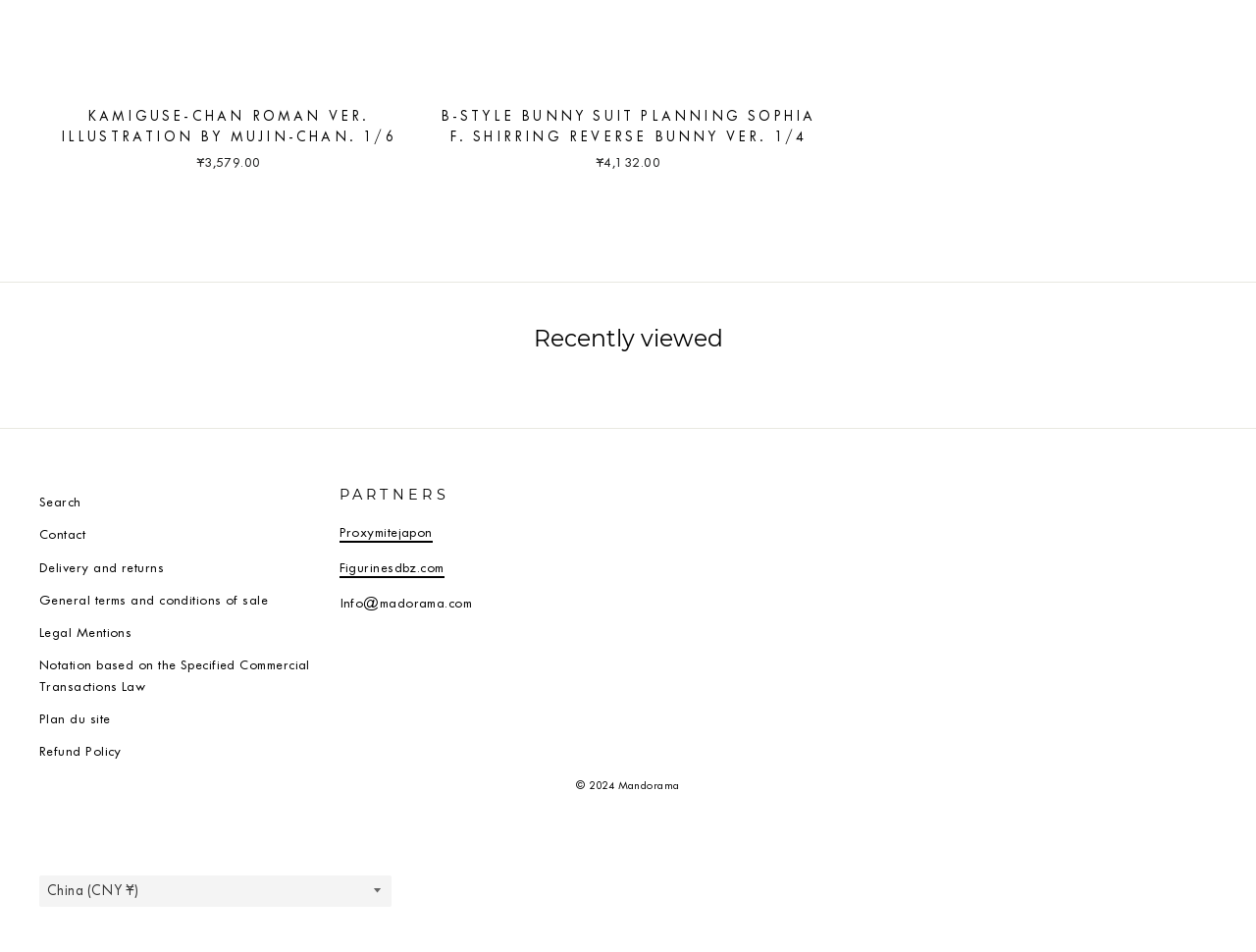Utilize the information from the image to answer the question in detail:
What is the text of the first link in the footer section?

I looked at the links in the footer section and found the first link, which has the text 'Search'.